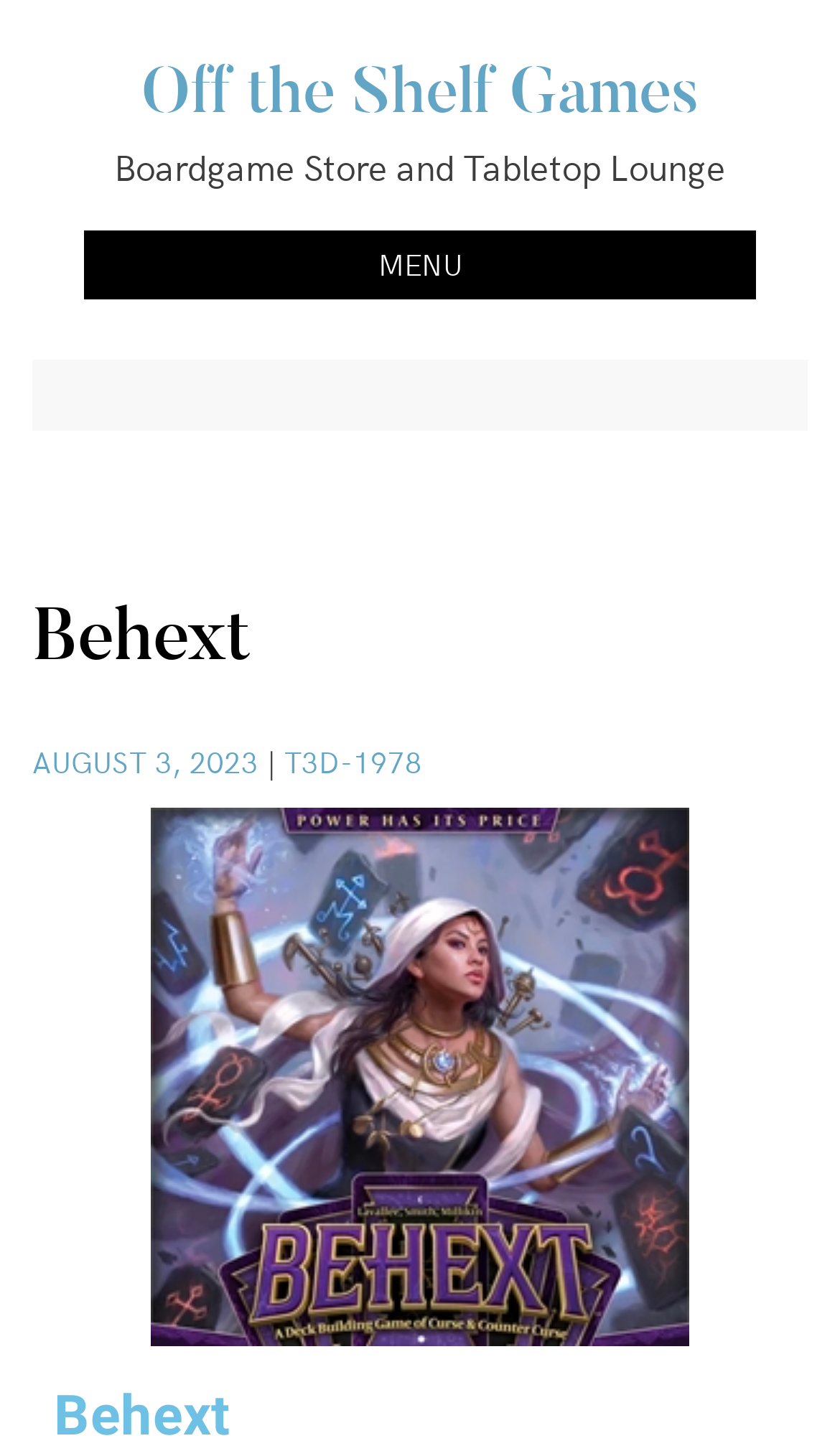Answer in one word or a short phrase: 
What is the date mentioned on the webpage?

AUGUST 3, 2023